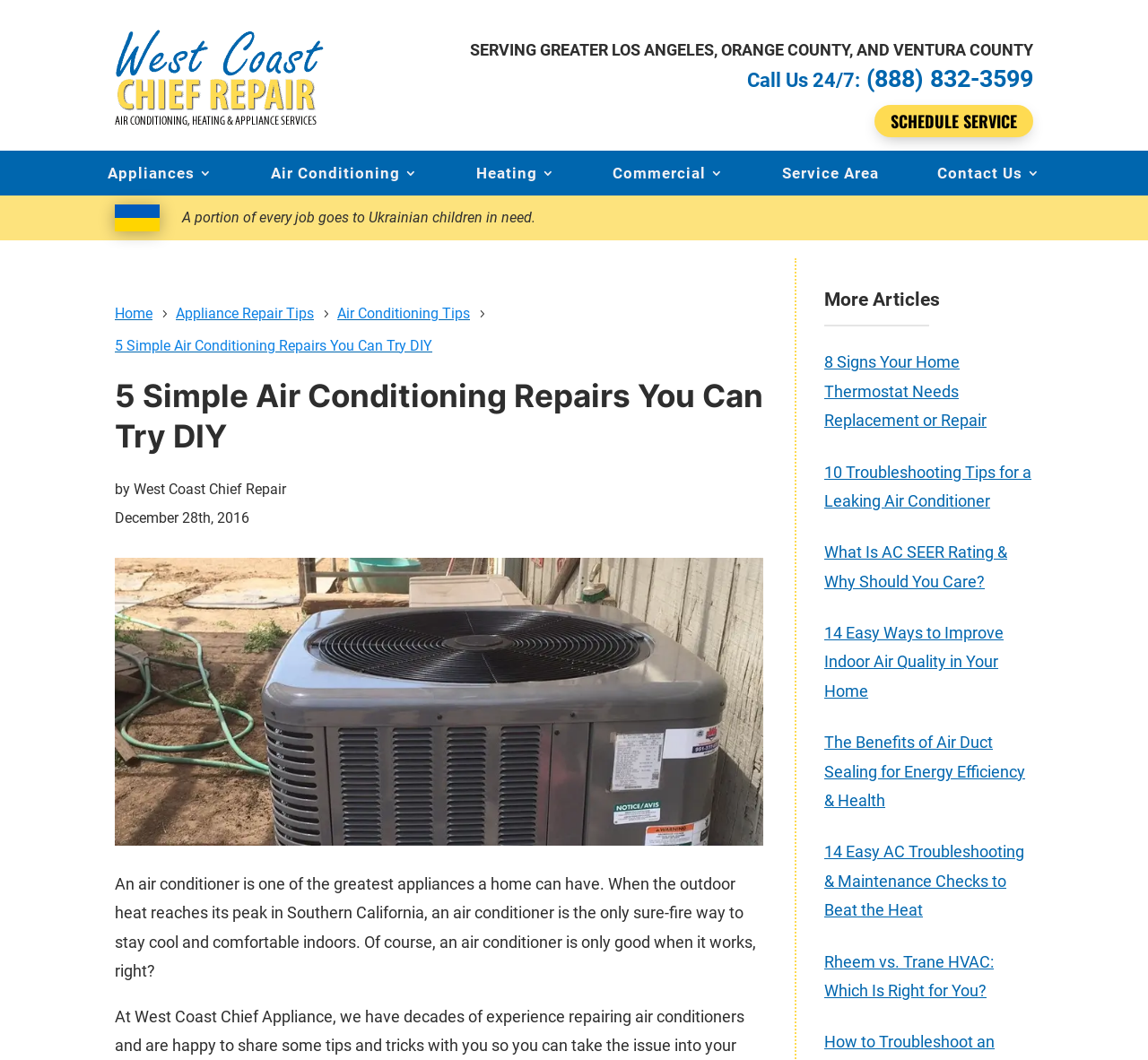What is the phone number?
Please give a detailed and elaborate explanation in response to the question.

I found the phone number by looking at the text 'Call Us 24/7:' and the corresponding phone number '(888) 832-3599' next to it, which is located at the top right corner of the webpage.